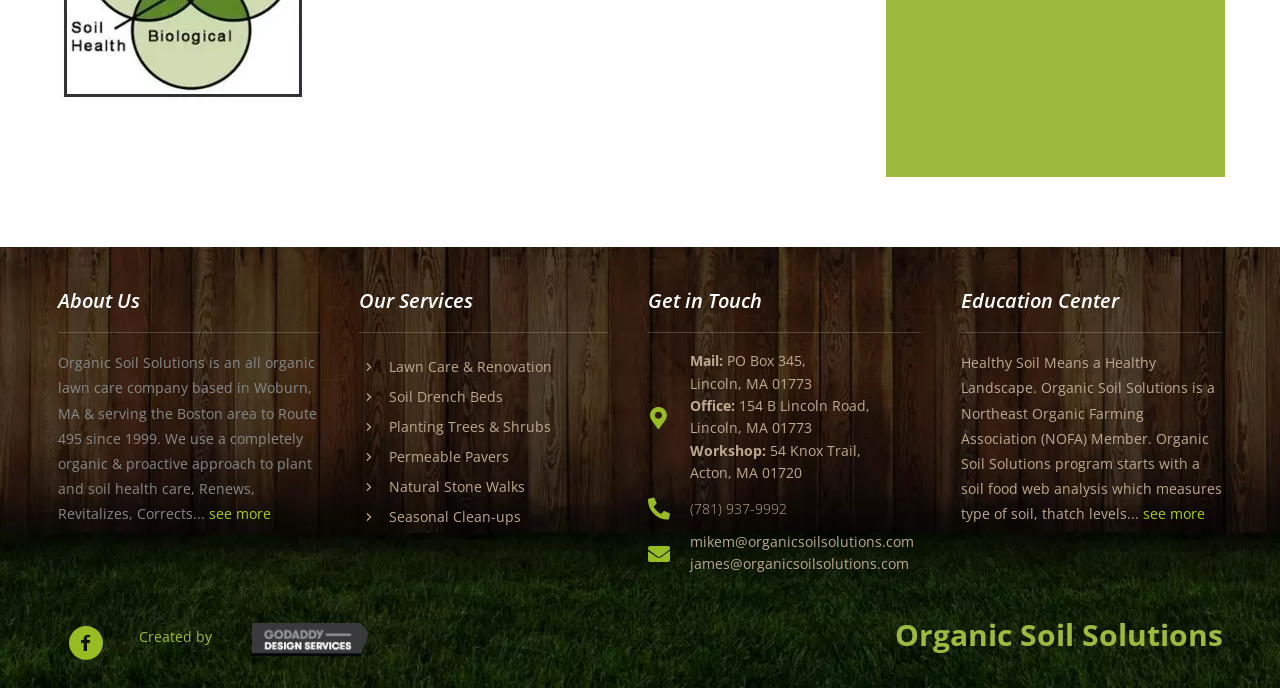Given the element description mikem@organicsoilsolutions.com, specify the bounding box coordinates of the corresponding UI element in the format (top-left x, top-left y, bottom-right x, bottom-right y). All values must be between 0 and 1.

[0.539, 0.773, 0.714, 0.801]